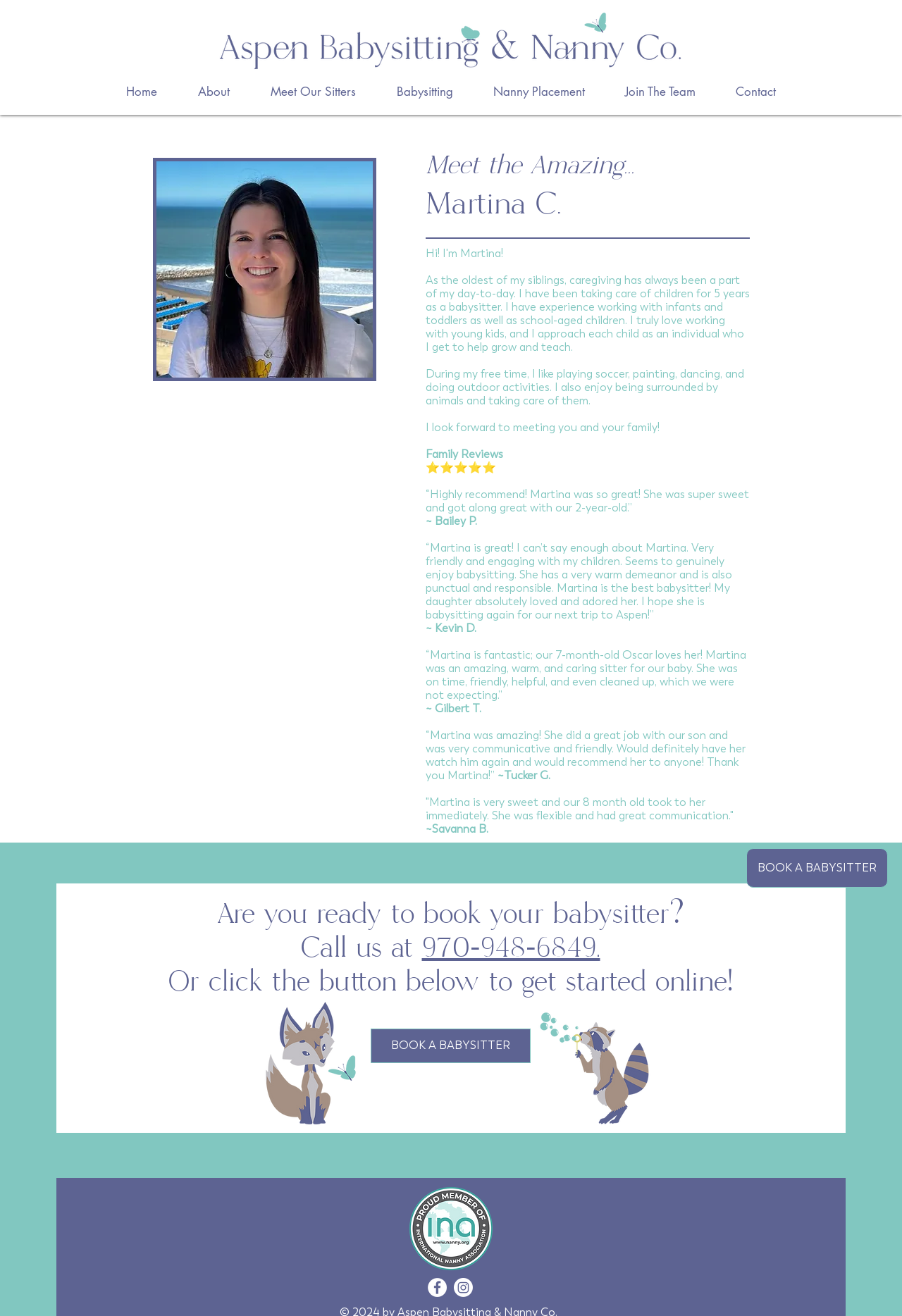Extract the bounding box coordinates for the HTML element that matches this description: "Nanny Placement". The coordinates should be four float numbers between 0 and 1, i.e., [left, top, right, bottom].

[0.524, 0.062, 0.67, 0.078]